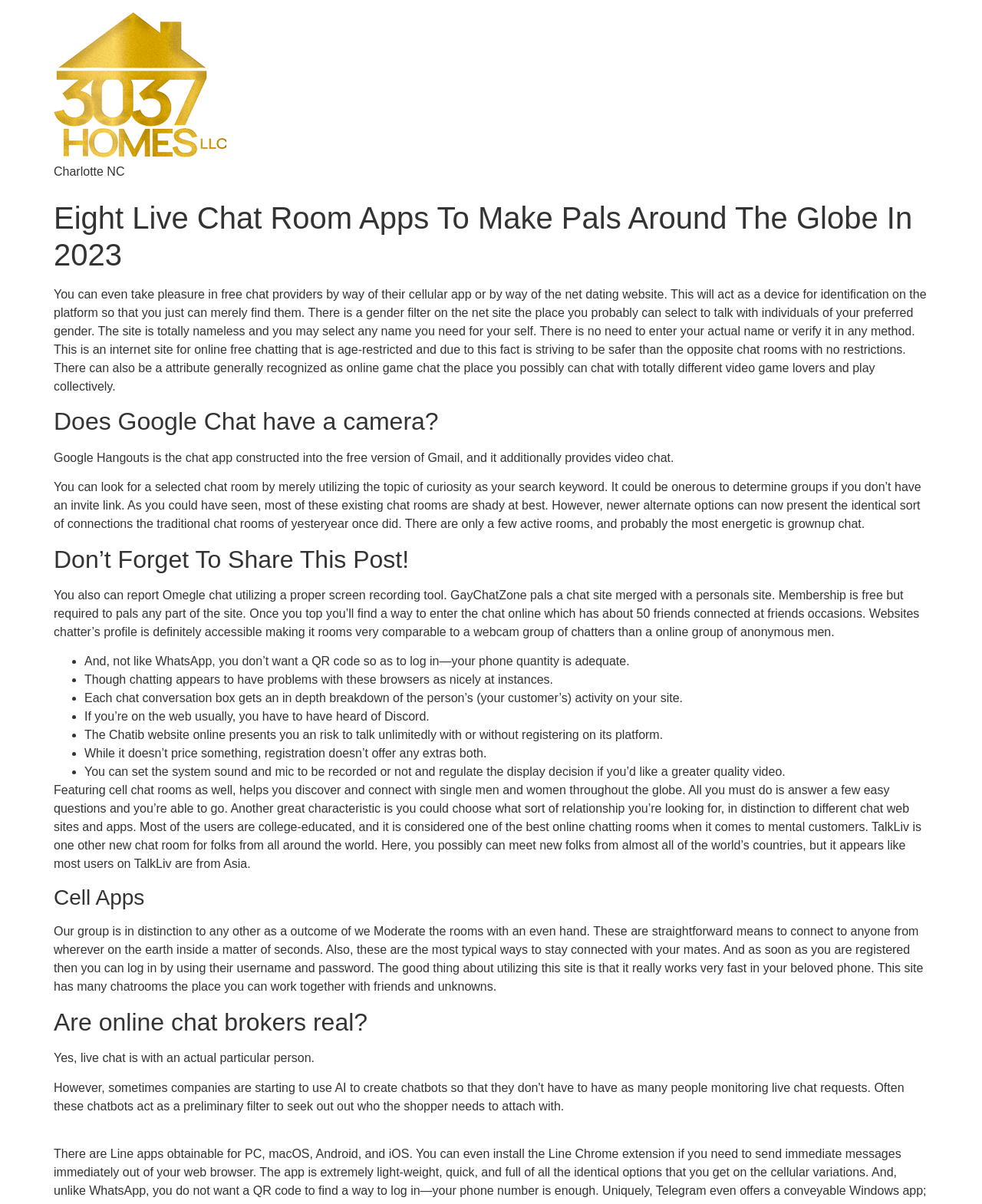Can you report Omegle chat?
Refer to the screenshot and answer in one word or phrase.

Yes